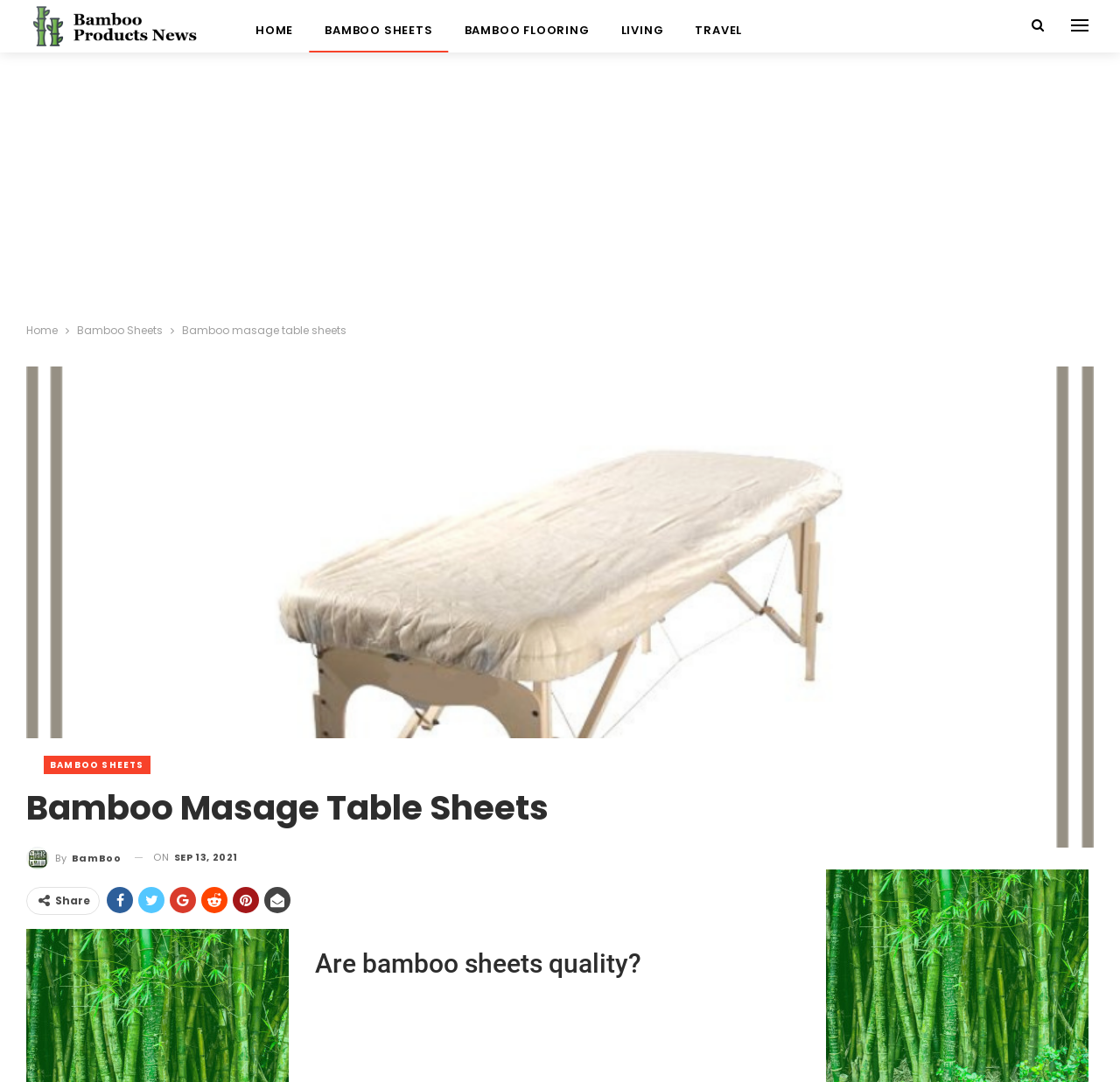Create a detailed narrative of the webpage’s visual and textual elements.

This webpage is about bamboo products, specifically focusing on bamboo sheets. At the top, there is a navigation menu with links to different sections, including "HOME", "BAMBOO SHEETS", "BAMBOO FLOORING", "LIVING", and "TRAVEL". Below the navigation menu, there is an advertisement iframe that takes up most of the width of the page.

On the left side of the page, there is a breadcrumbs navigation section with links to "Home" and "Bamboo Sheets". Next to it, there is a heading that reads "Bamboo masage table sheets". Below this heading, there is a large section that takes up most of the page's content area. This section has a heading that reads "Bamboo Masage Table Sheets" and contains several links, including "BAMBOO SHEETS" and "By BamBoO". There is also a timestamp that reads "SEP 13, 2021" and several social media sharing links.

Further down the page, there is a heading that reads "Are bamboo sheets quality?" which suggests that the page may contain an article or blog post discussing the quality of bamboo sheets. On the right side of the page, there is a sidebar banner advertisement. The meta description mentions the durability and color vibrancy of bamboo sheets, which may be discussed in the article or blog post on the page.